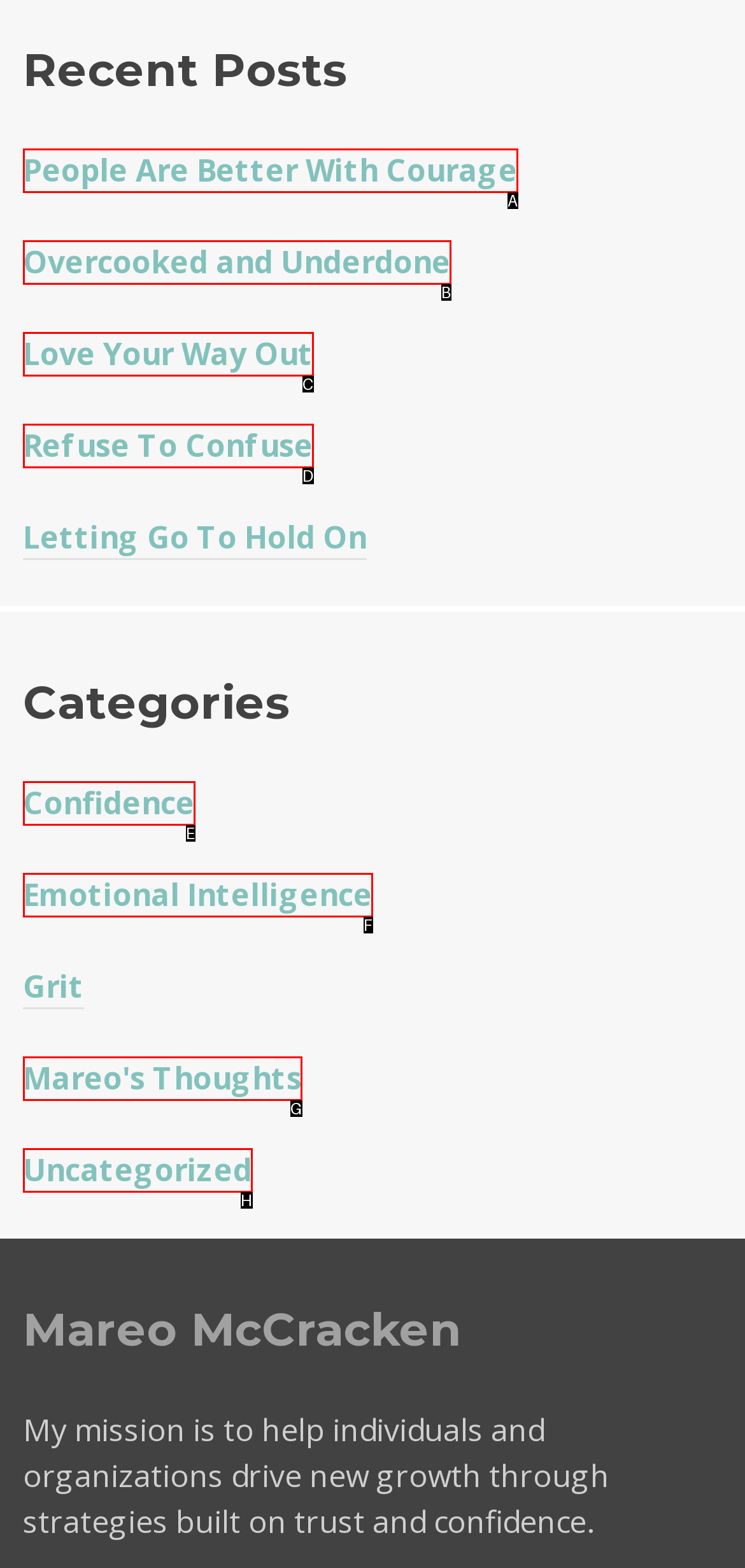Given the description: Confidence, identify the matching HTML element. Provide the letter of the correct option.

E